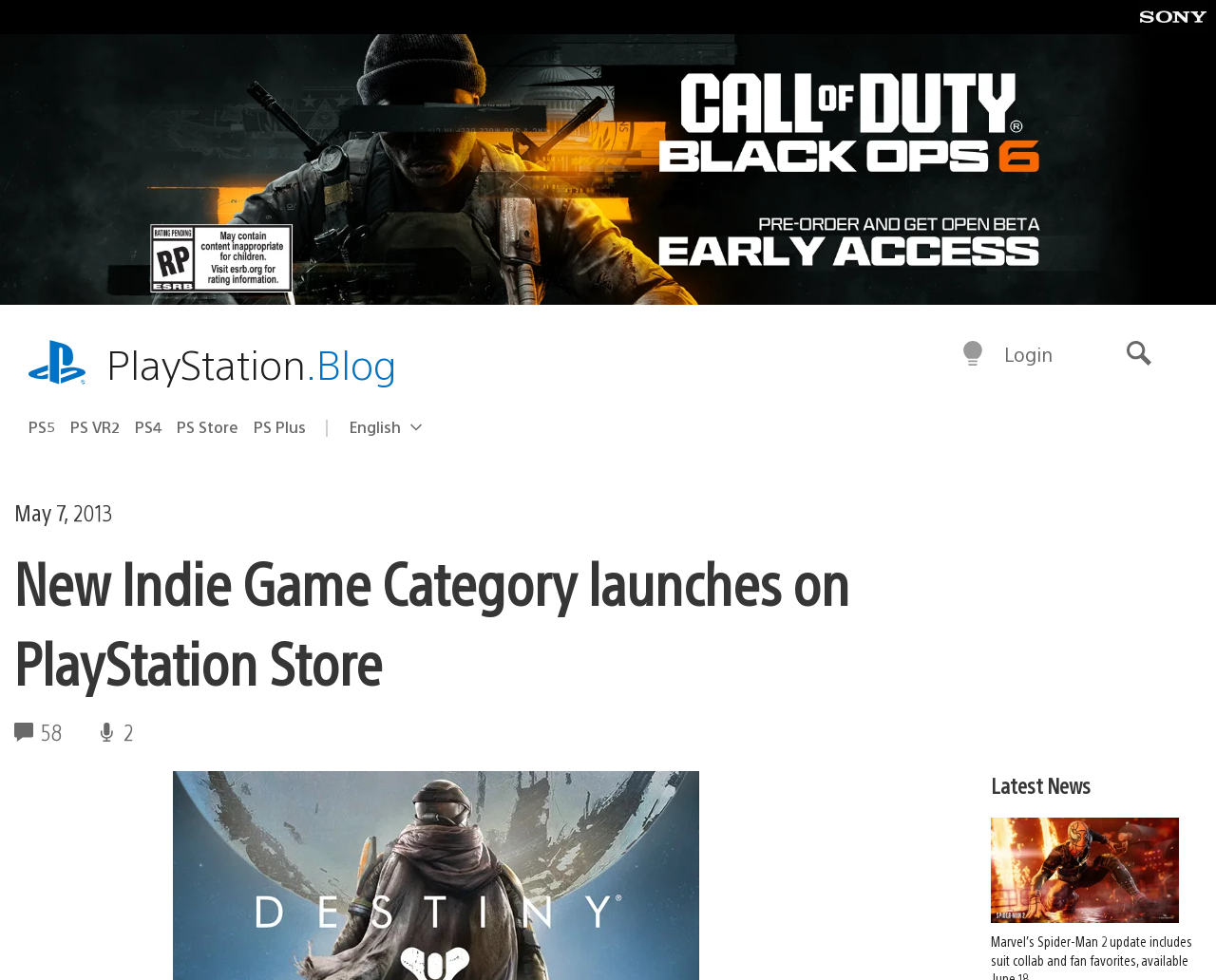Locate the bounding box coordinates of the area you need to click to fulfill this instruction: 'Go to PlayStation homepage'. The coordinates must be in the form of four float numbers ranging from 0 to 1: [left, top, right, bottom].

[0.936, 0.0, 1.0, 0.035]